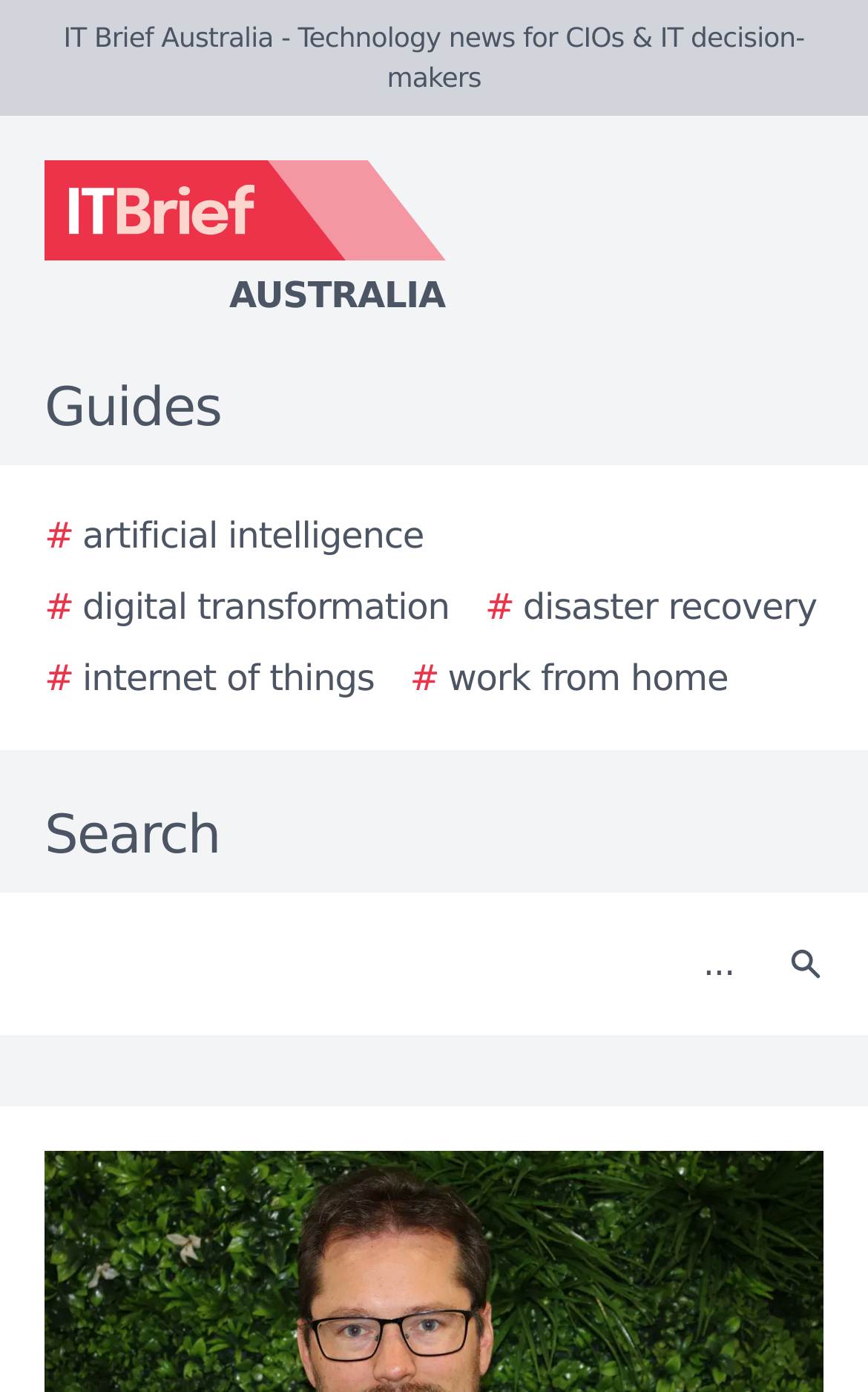Identify the bounding box coordinates for the element you need to click to achieve the following task: "View digital transformation page". Provide the bounding box coordinates as four float numbers between 0 and 1, in the form [left, top, right, bottom].

[0.051, 0.417, 0.518, 0.456]